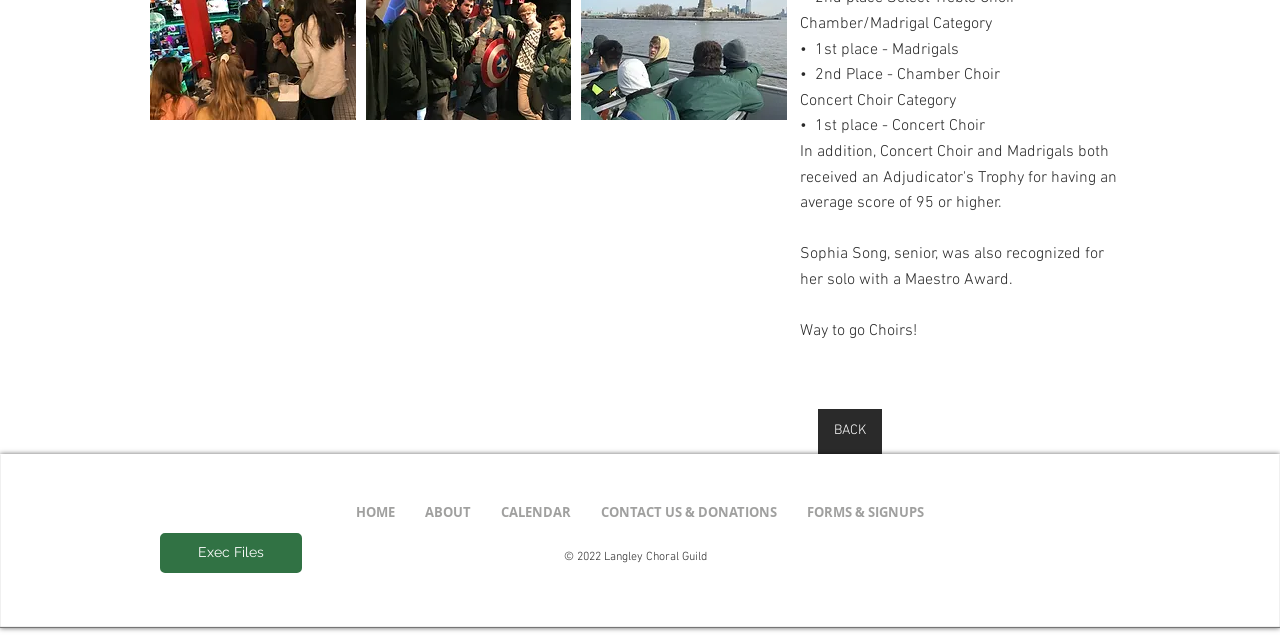Provide the bounding box for the UI element matching this description: "HOME".

[0.266, 0.768, 0.32, 0.832]